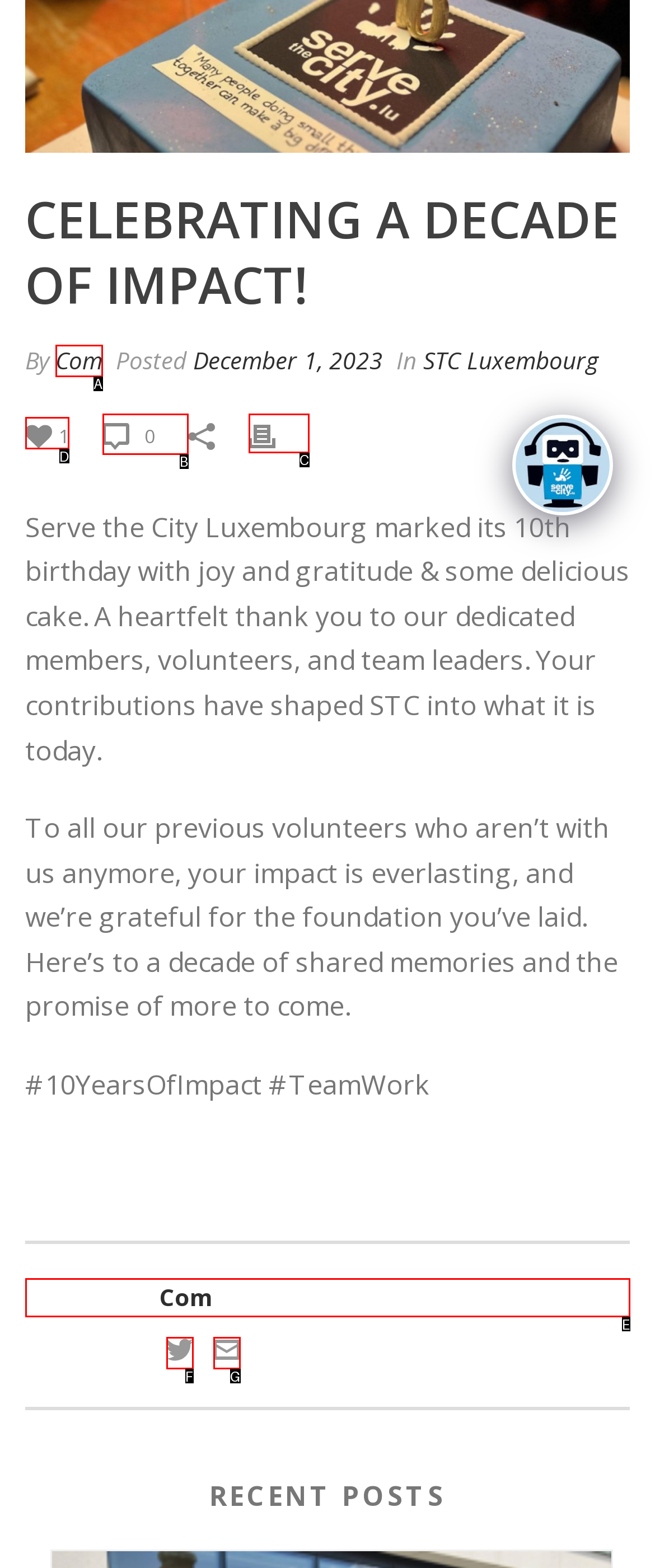Match the element description: Com to the correct HTML element. Answer with the letter of the selected option.

A